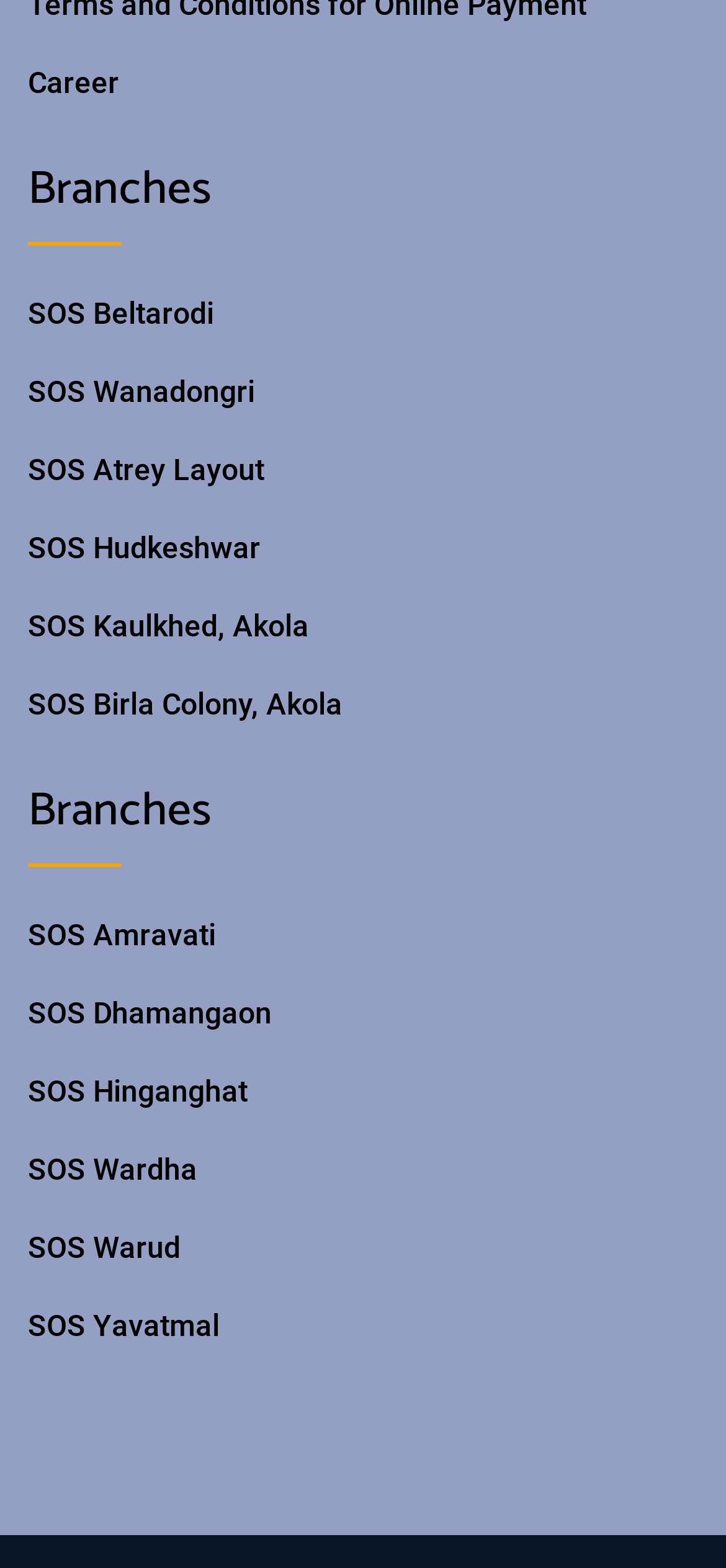Provide the bounding box coordinates for the area that should be clicked to complete the instruction: "View SOS Beltarodi".

[0.038, 0.186, 0.295, 0.215]